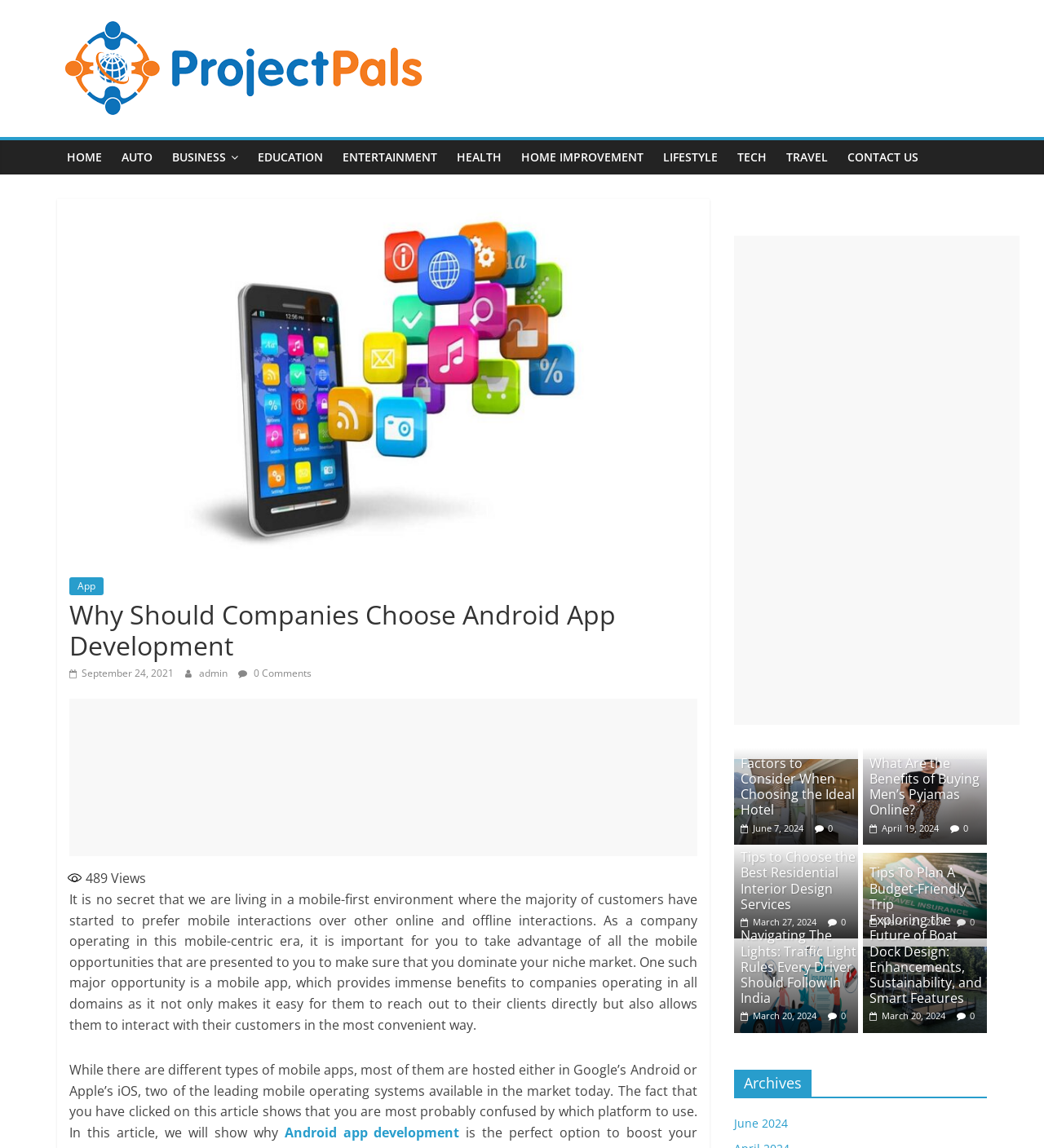Predict the bounding box coordinates of the area that should be clicked to accomplish the following instruction: "Click on the 'CONTACT US' link". The bounding box coordinates should consist of four float numbers between 0 and 1, i.e., [left, top, right, bottom].

[0.802, 0.122, 0.889, 0.152]